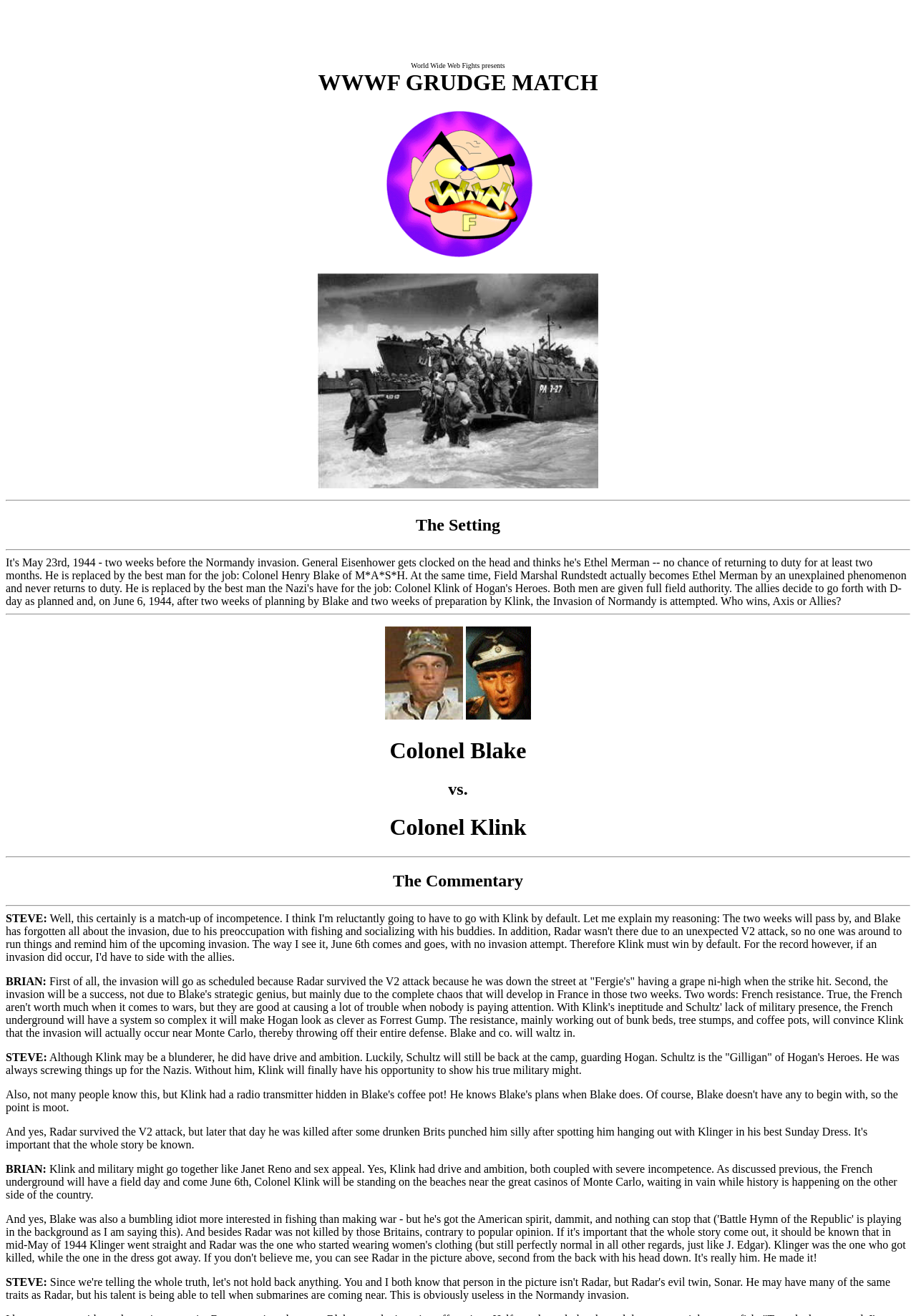Please provide a short answer using a single word or phrase for the question:
What is the logo above the 'World Wide Web Fights presents' text?

WWWF Logo